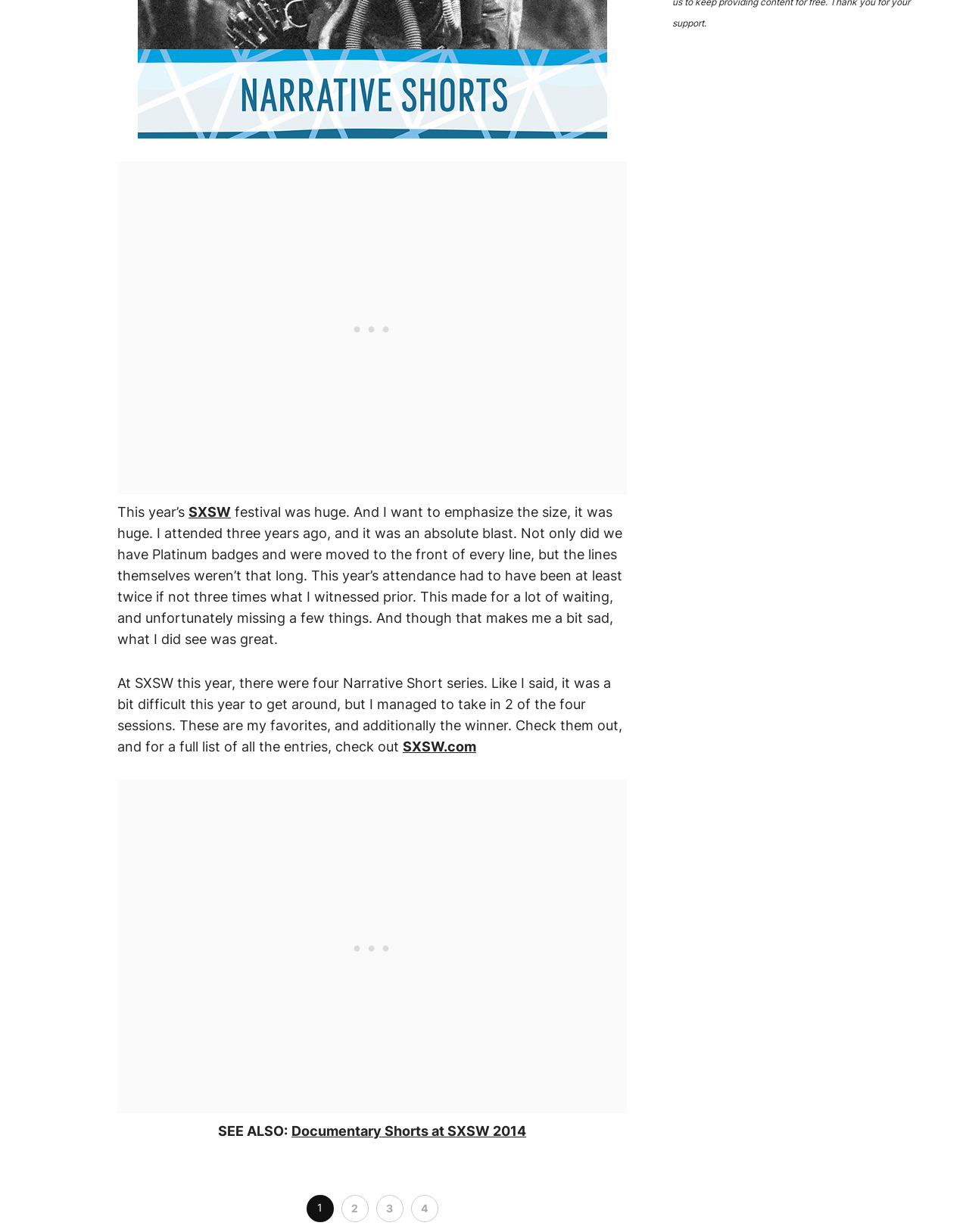Given the element description Documentary Shorts at SXSW 2014, specify the bounding box coordinates of the corresponding UI element in the format (top-left x, top-left y, bottom-right x, bottom-right y). All values must be between 0 and 1.

[0.301, 0.38, 0.543, 0.393]